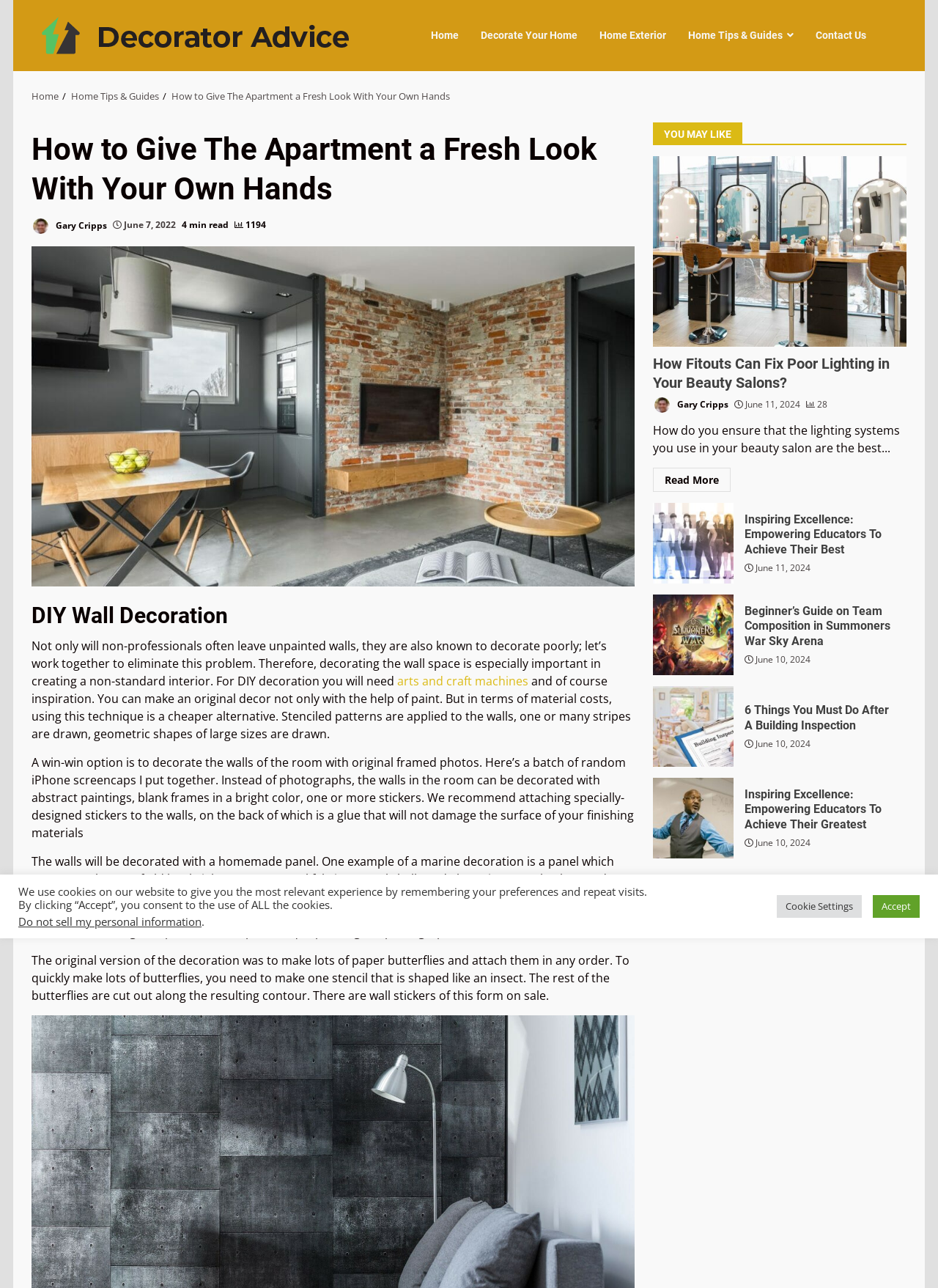Bounding box coordinates are specified in the format (top-left x, top-left y, bottom-right x, bottom-right y). All values are floating point numbers bounded between 0 and 1. Please provide the bounding box coordinate of the region this sentence describes: Decorate Your Home

[0.501, 0.014, 0.627, 0.042]